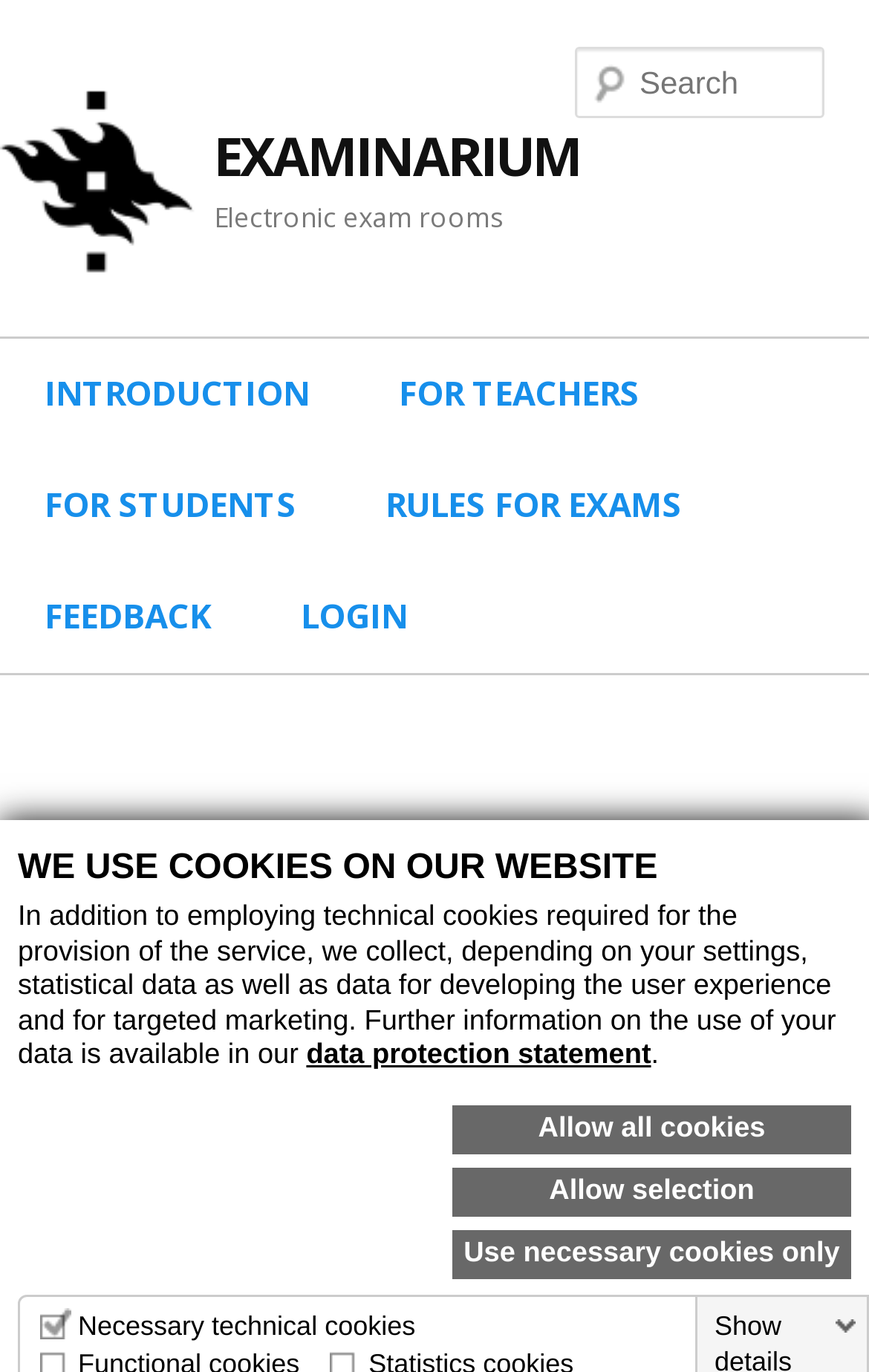Illustrate the webpage with a detailed description.

The webpage is titled "Drawings and calculations | Examinarium" and appears to be a educational platform. At the top, there is a prominent heading "WE USE COOKIES ON OUR WEBSITE" followed by a paragraph of text explaining the use of cookies on the website. Below this, there are three links: "Allow all cookies", "Allow selection", and "Use necessary cookies only". The "Use necessary cookies only" link has a mandatory checkbox labeled "Necessary technical cookies" that is already checked.

Below the cookie notification section, there is a large heading "EXAMINARIUM" with a link to the same name. Underneath, there is a heading "Electronic exam rooms". On the right side of the page, there is a search textbox labeled "Search".

On the left side of the page, there is a main menu section with several links, including "Skip to primary content", "Skip to secondary content", "INTRODUCTION", "FOR TEACHERS", "FOR STUDENTS", "RULES FOR EXAMS", "FEEDBACK", and "LOGIN". The "LOGIN" link has a subheading "DRAWINGS AND CALCULATIONS" above it.

Overall, the webpage appears to be a educational platform with various resources and tools for teachers and students, and a prominent focus on cookies and data protection.